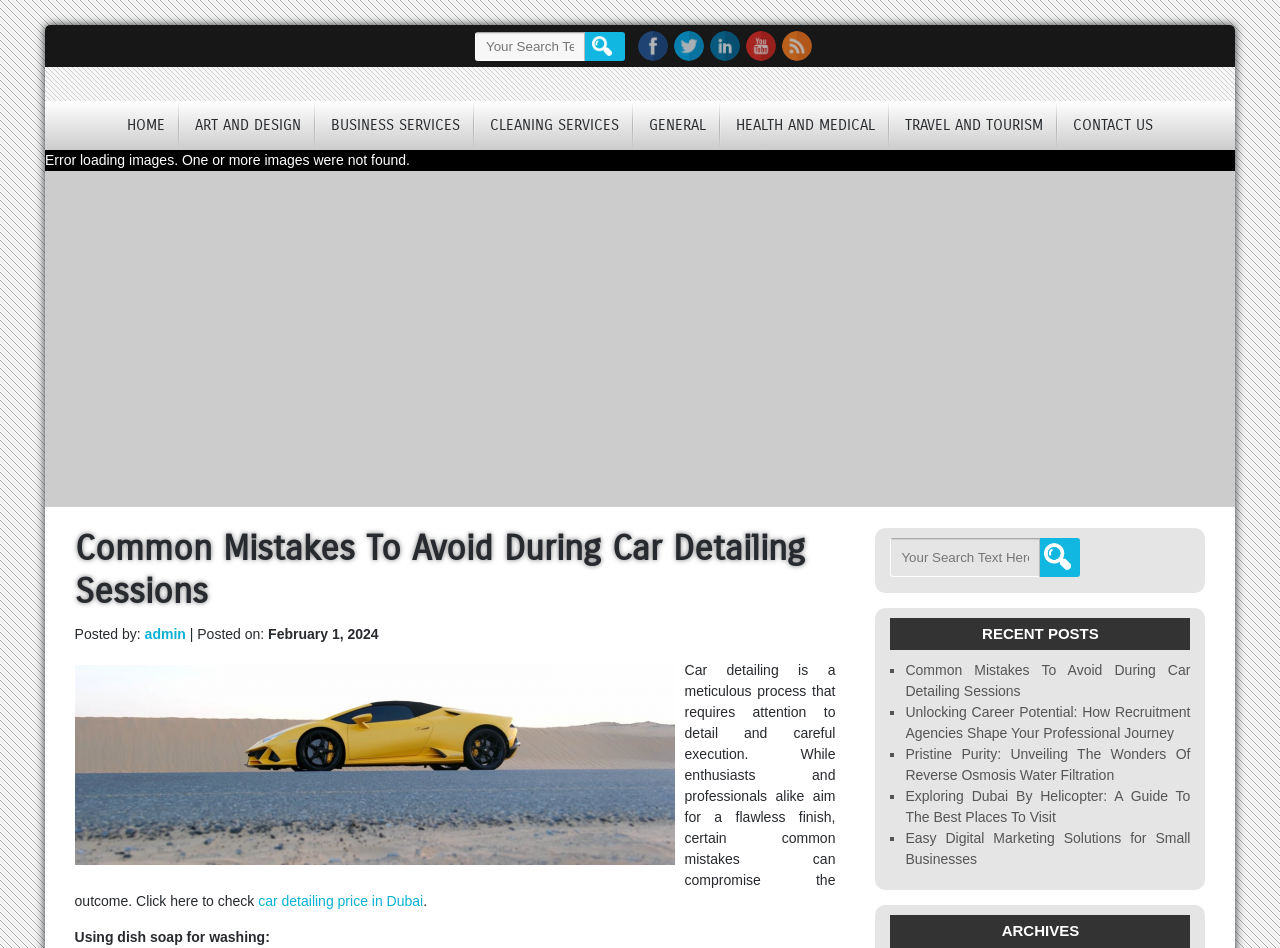Please specify the bounding box coordinates of the clickable region necessary for completing the following instruction: "Search in the search bar". The coordinates must consist of four float numbers between 0 and 1, i.e., [left, top, right, bottom].

[0.696, 0.567, 0.813, 0.608]